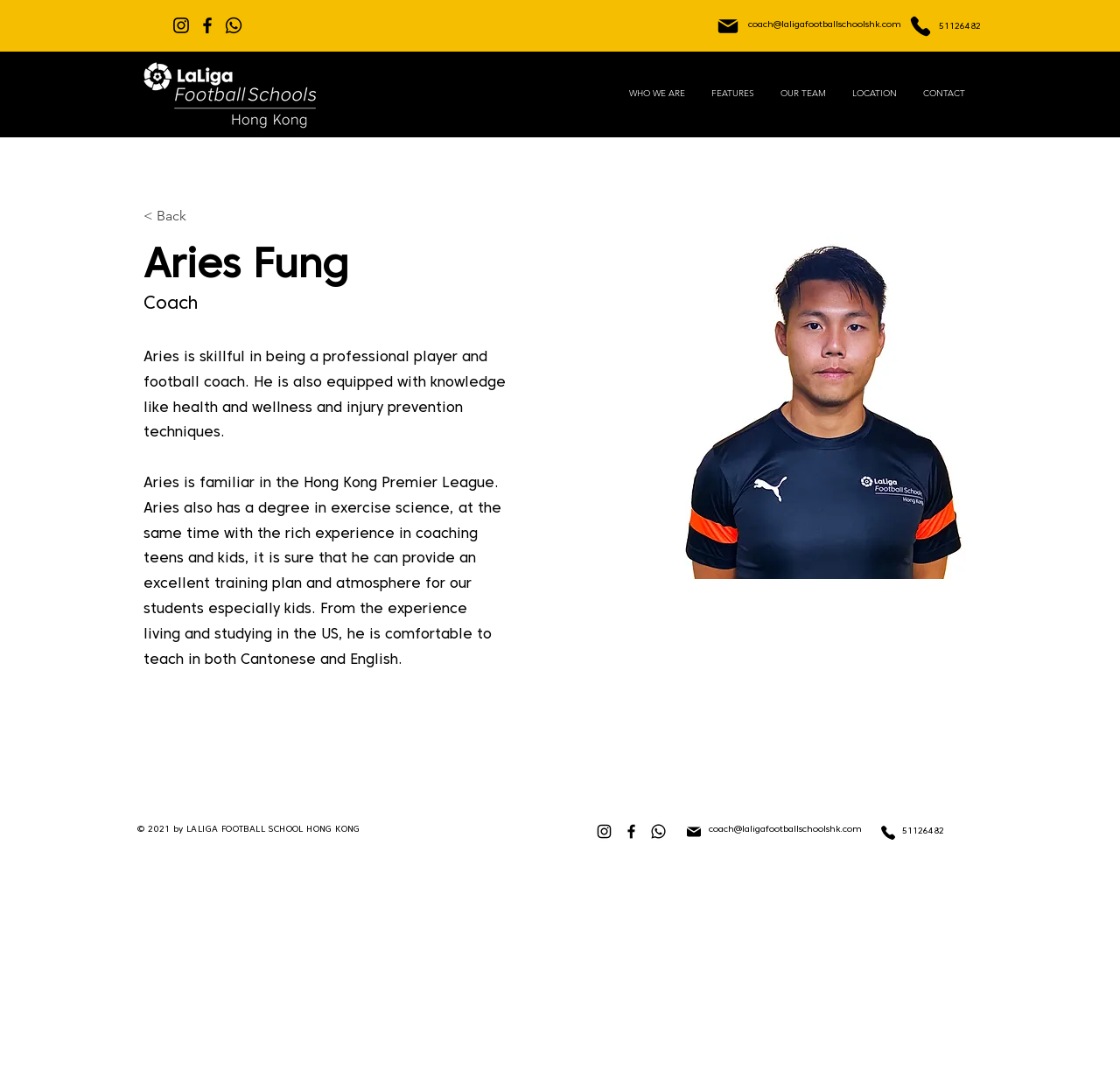Predict the bounding box for the UI component with the following description: "aria-label="WHATSAPP"".

[0.199, 0.014, 0.218, 0.034]